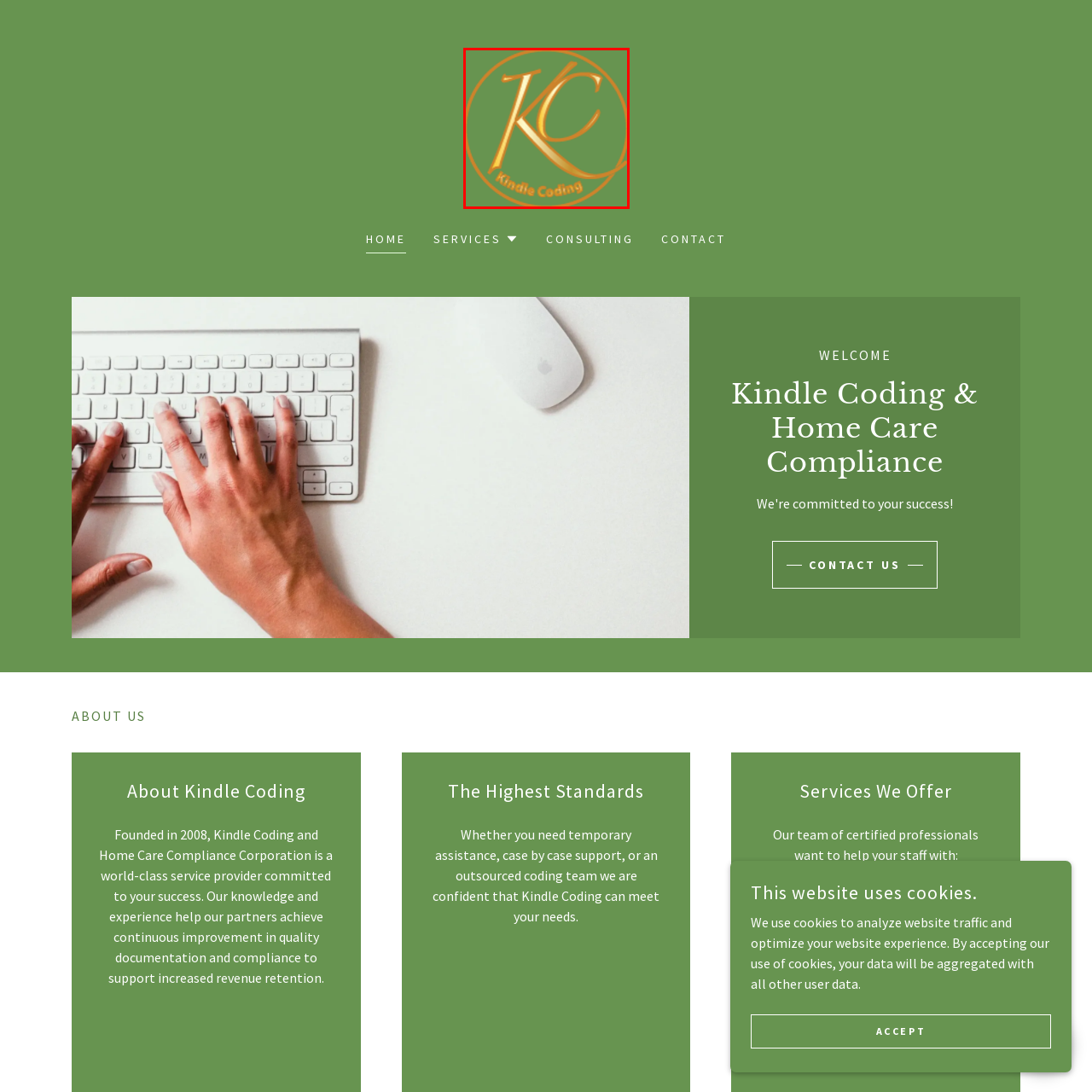What type of services does the corporation focus on?
Observe the image marked by the red bounding box and generate a detailed answer to the question.

The caption states that the logo reflects a professional yet approachable aesthetic, ideal for a corporation focused on home care compliance and coding services, indicating the type of services the corporation provides.